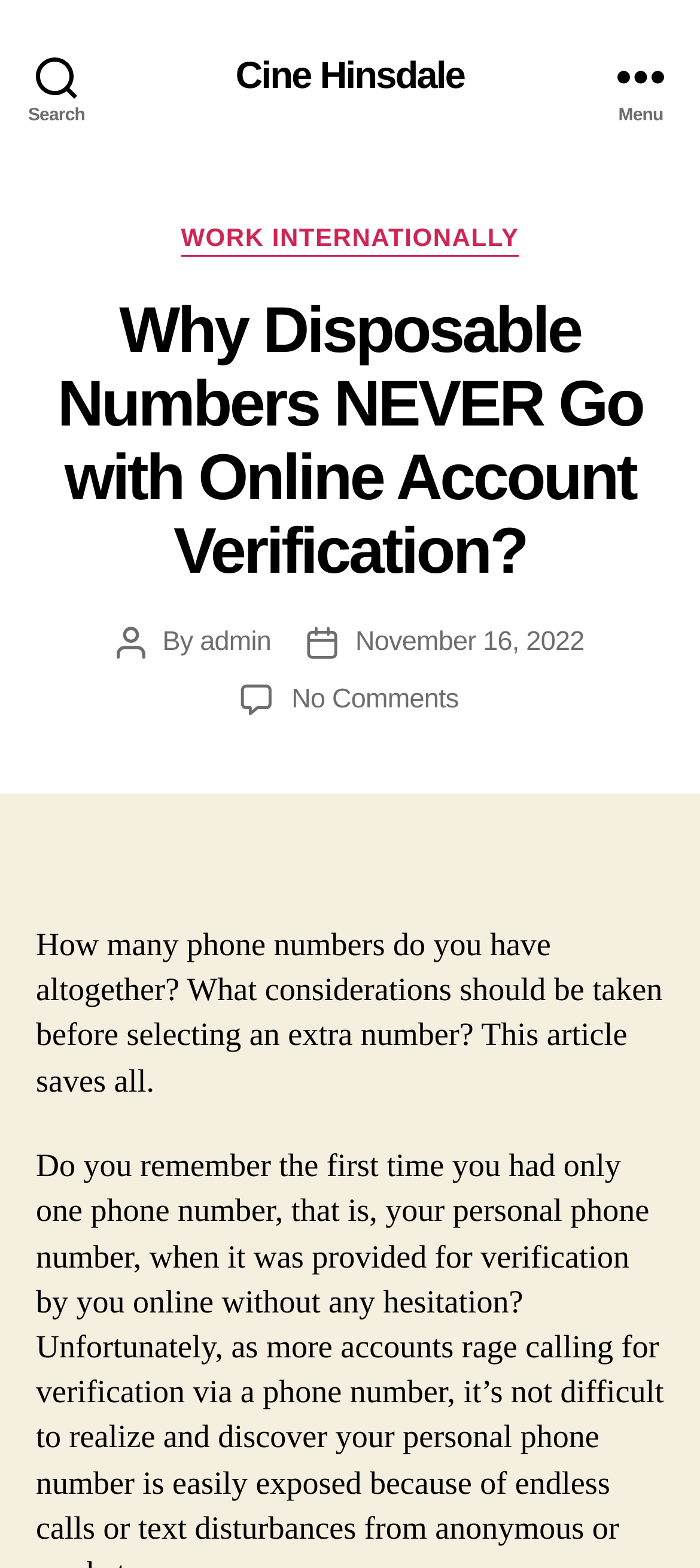Bounding box coordinates should be in the format (top-left x, top-left y, bottom-right x, bottom-right y) and all values should be floating point numbers between 0 and 1. Determine the bounding box coordinate for the UI element described as: Work Internationally

[0.258, 0.142, 0.742, 0.163]